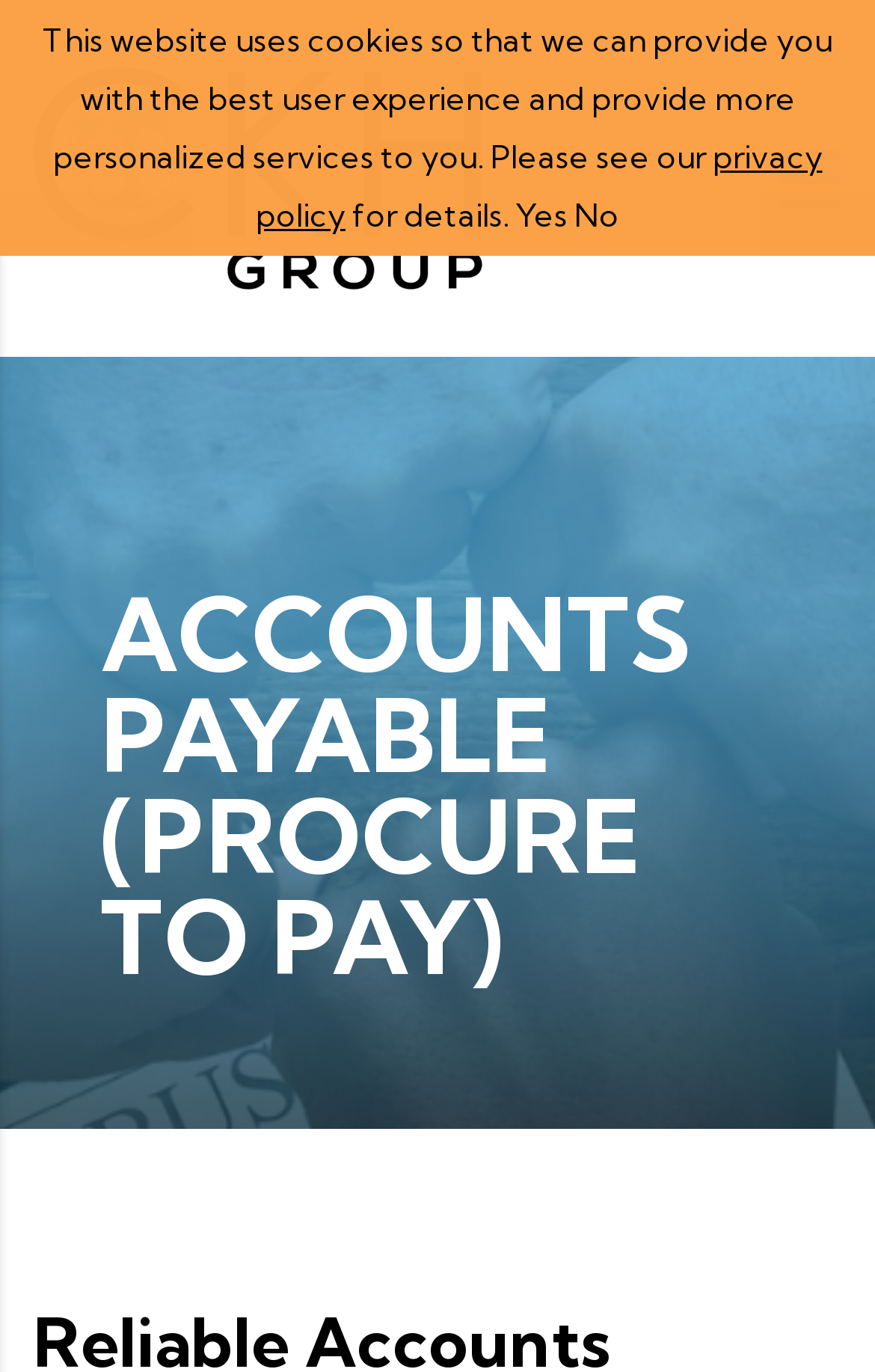What is the purpose of the website?
Look at the image and respond with a single word or a short phrase.

AP outsourcing solution